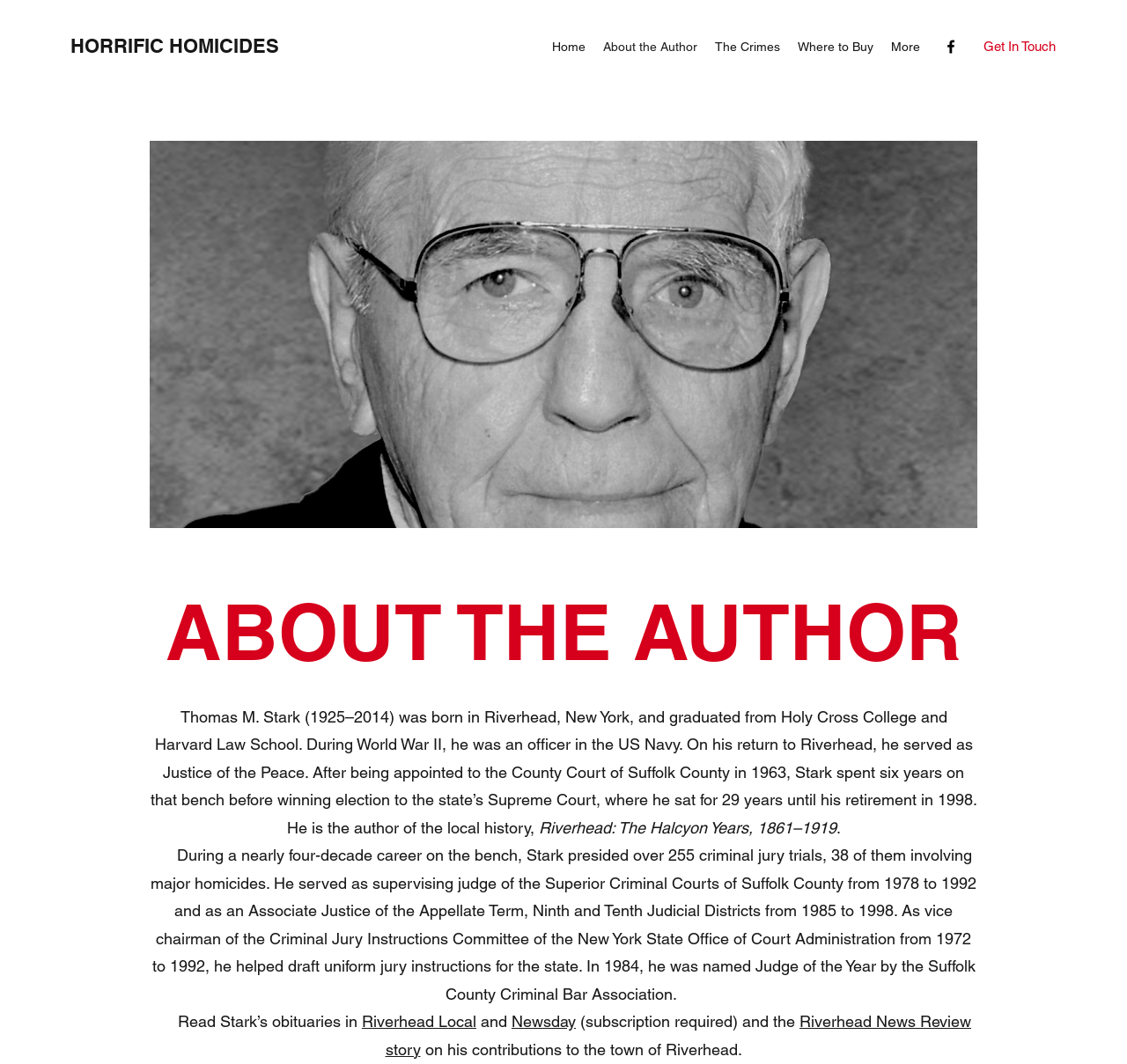Using the element description provided, determine the bounding box coordinates in the format (top-left x, top-left y, bottom-right x, bottom-right y). Ensure that all values are floating point numbers between 0 and 1. Element description: HORRIFIC HOMICIDES

[0.062, 0.032, 0.248, 0.054]